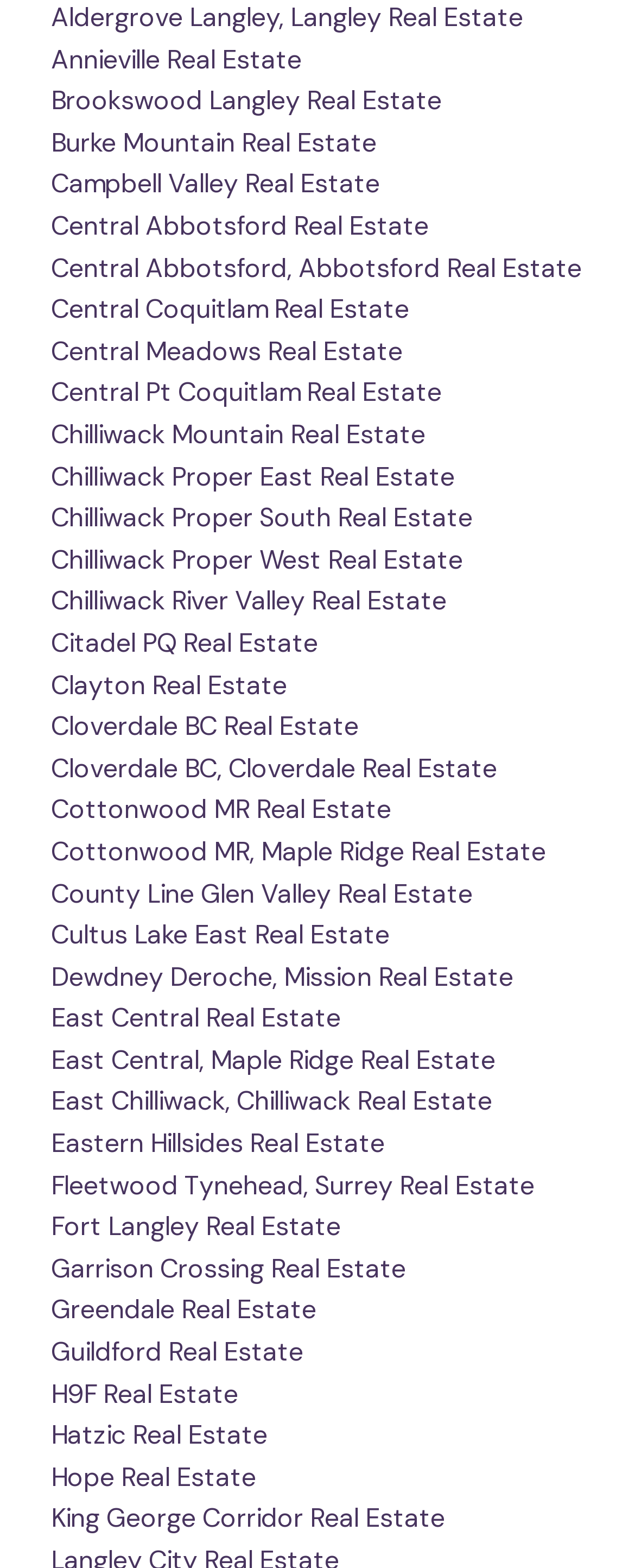Determine the bounding box coordinates of the clickable area required to perform the following instruction: "Explore Central Abbotsford real estate". The coordinates should be represented as four float numbers between 0 and 1: [left, top, right, bottom].

[0.08, 0.133, 0.675, 0.155]